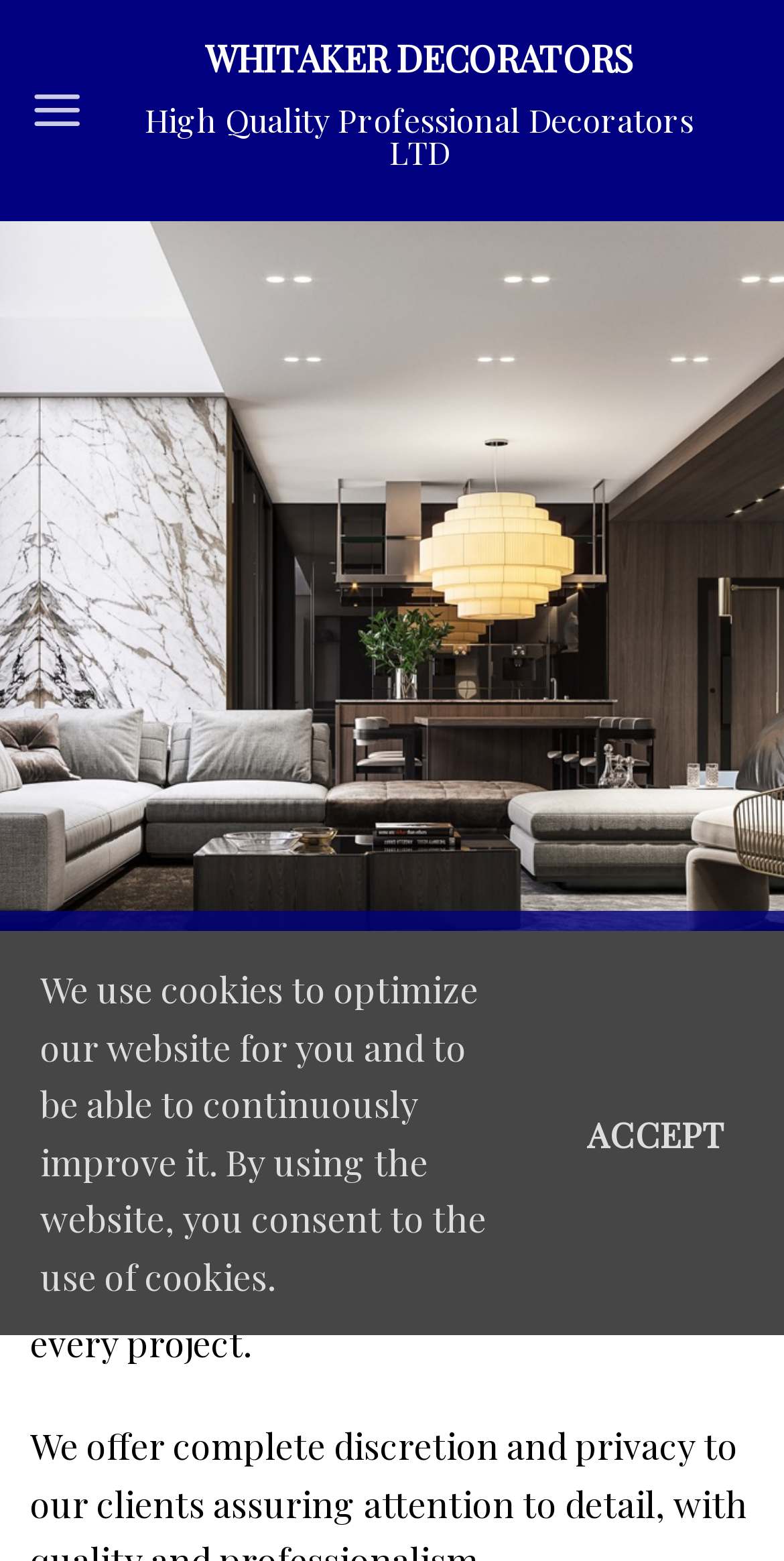What is the guarantee of the residential division?
Provide a fully detailed and comprehensive answer to the question.

The StaticText 'Our residential division works with high net worth clients across the United Kingdom, providing a premium bespoke service and guarantees superior quality...' mentions that the residential division guarantees superior quality in its projects.